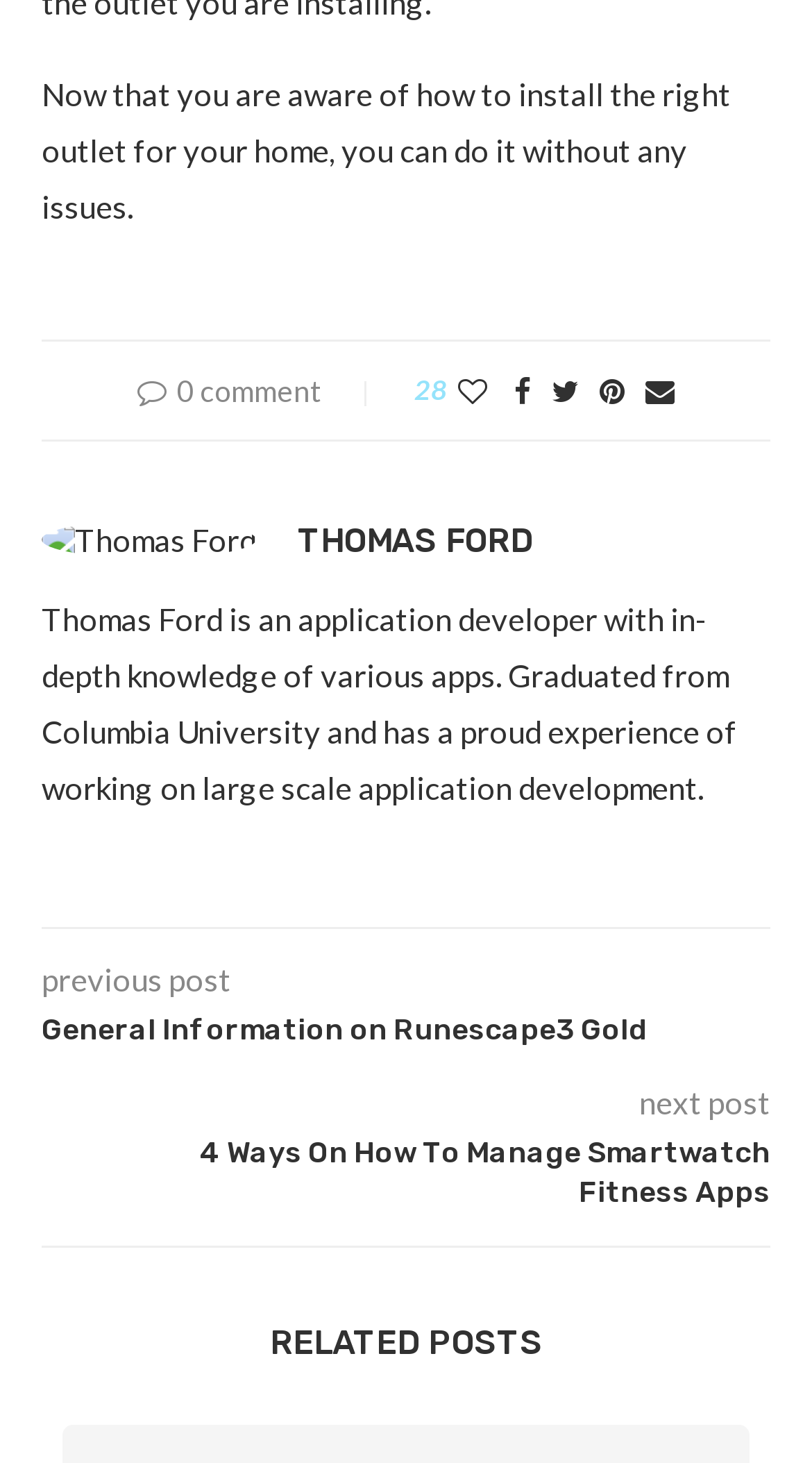Based on the image, please respond to the question with as much detail as possible:
What is the author's name?

The author's name is mentioned in the heading 'THOMAS FORD' and also in the image description 'Thomas Ford'.